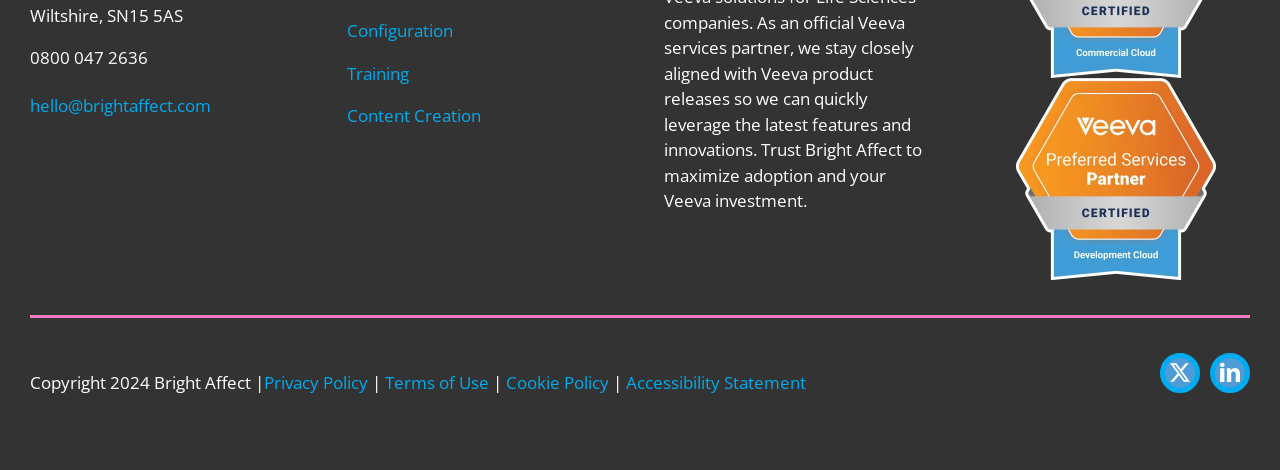Determine the bounding box coordinates for the UI element matching this description: "Training".

[0.271, 0.285, 0.32, 0.334]